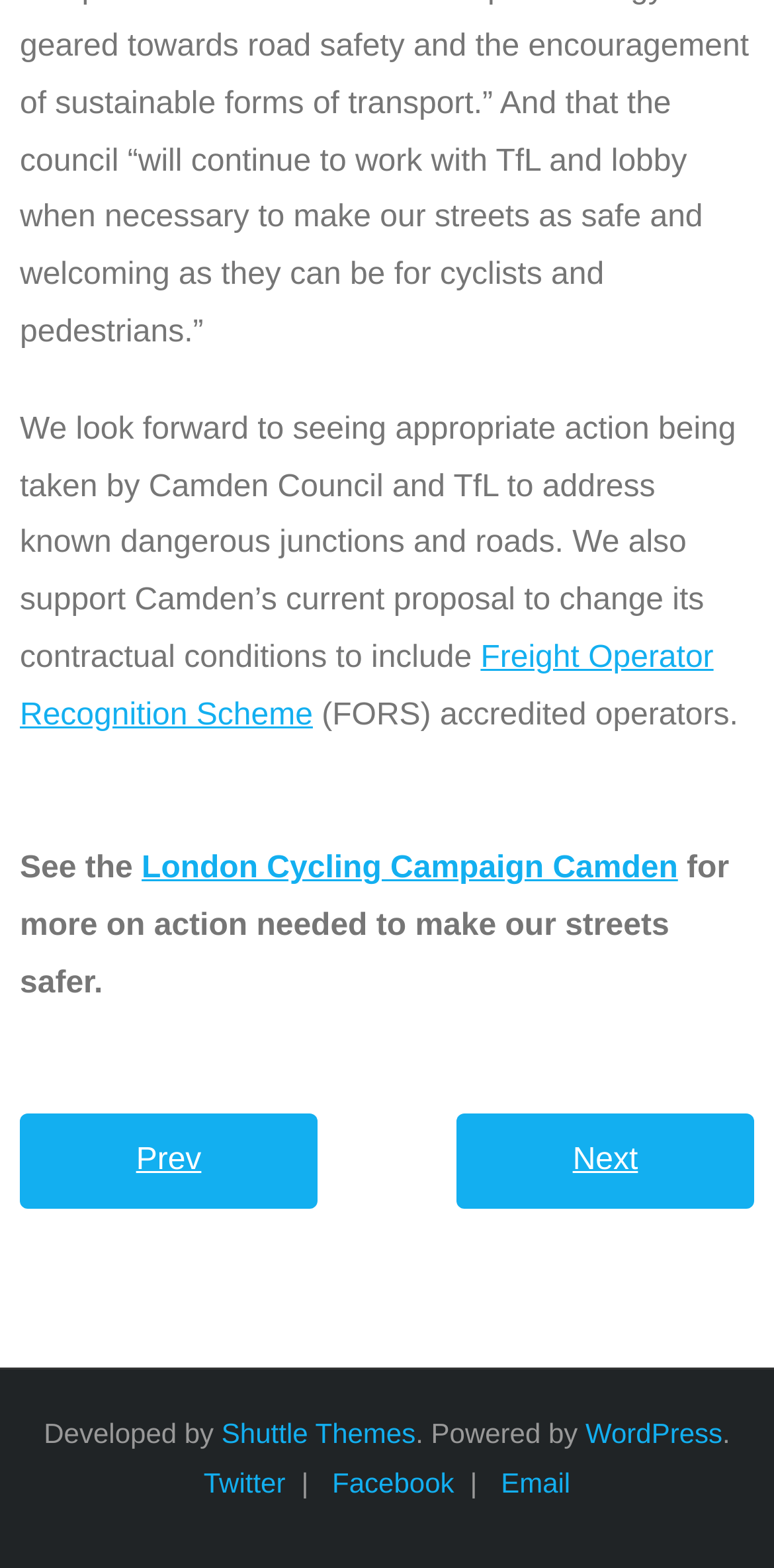Please specify the coordinates of the bounding box for the element that should be clicked to carry out this instruction: "Follow on Twitter". The coordinates must be four float numbers between 0 and 1, formatted as [left, top, right, bottom].

[0.243, 0.935, 0.389, 0.956]